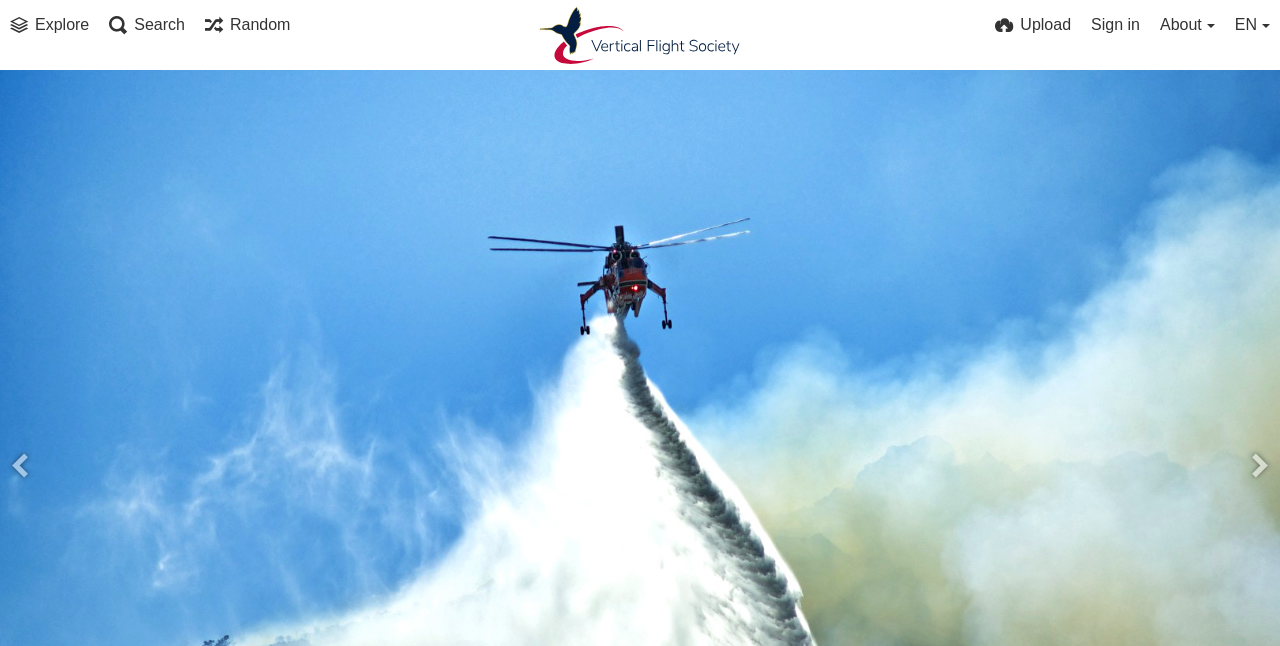Carefully observe the image and respond to the question with a detailed answer:
What is the purpose of the random button?

The random button is represented by the 'Random' link element, which implies that it is used to generate or display random content, possibly related to firefighting helicopters or vertical flight photos.